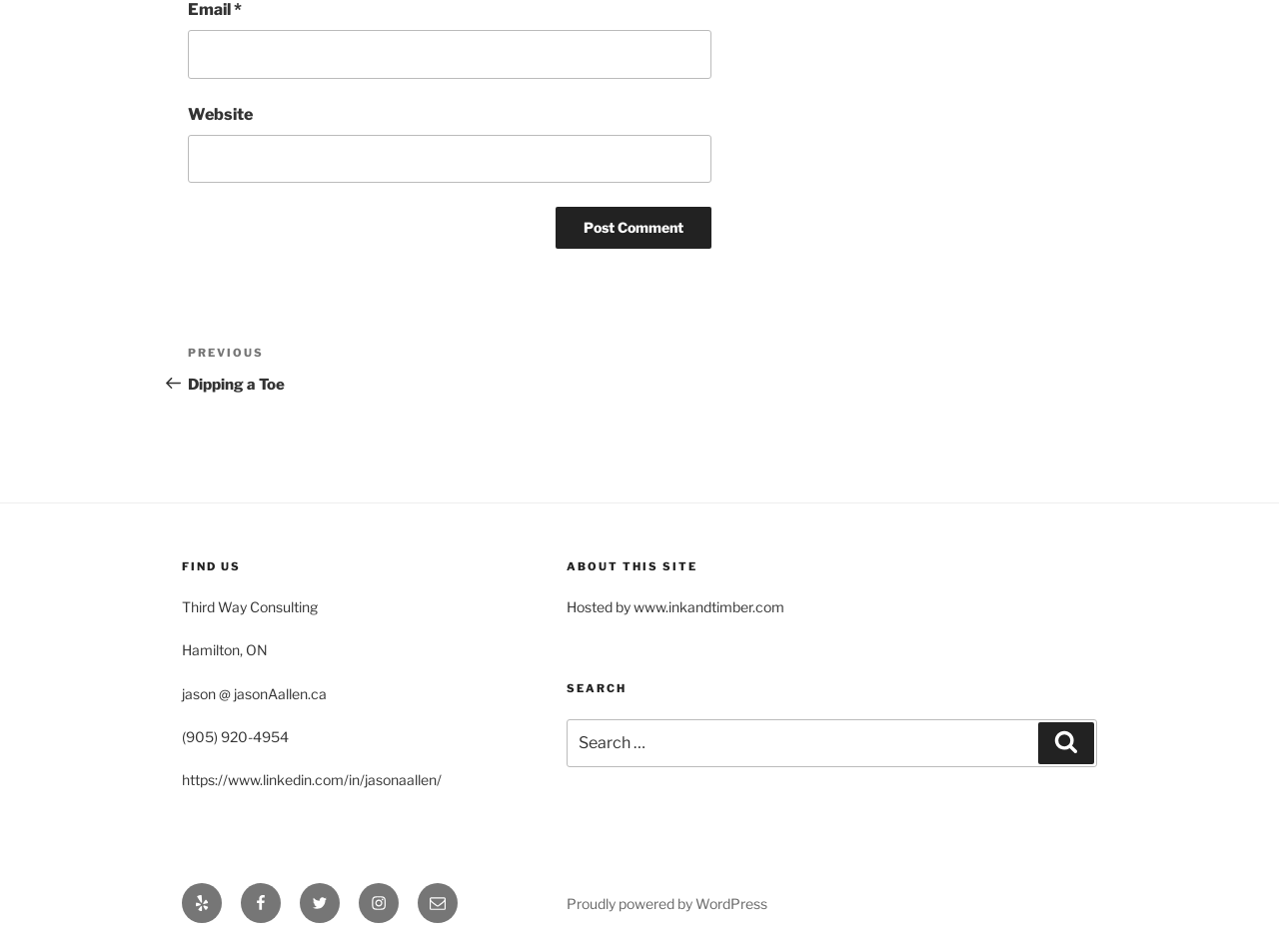Find the bounding box coordinates of the UI element according to this description: "Twitter".

[0.234, 0.927, 0.266, 0.969]